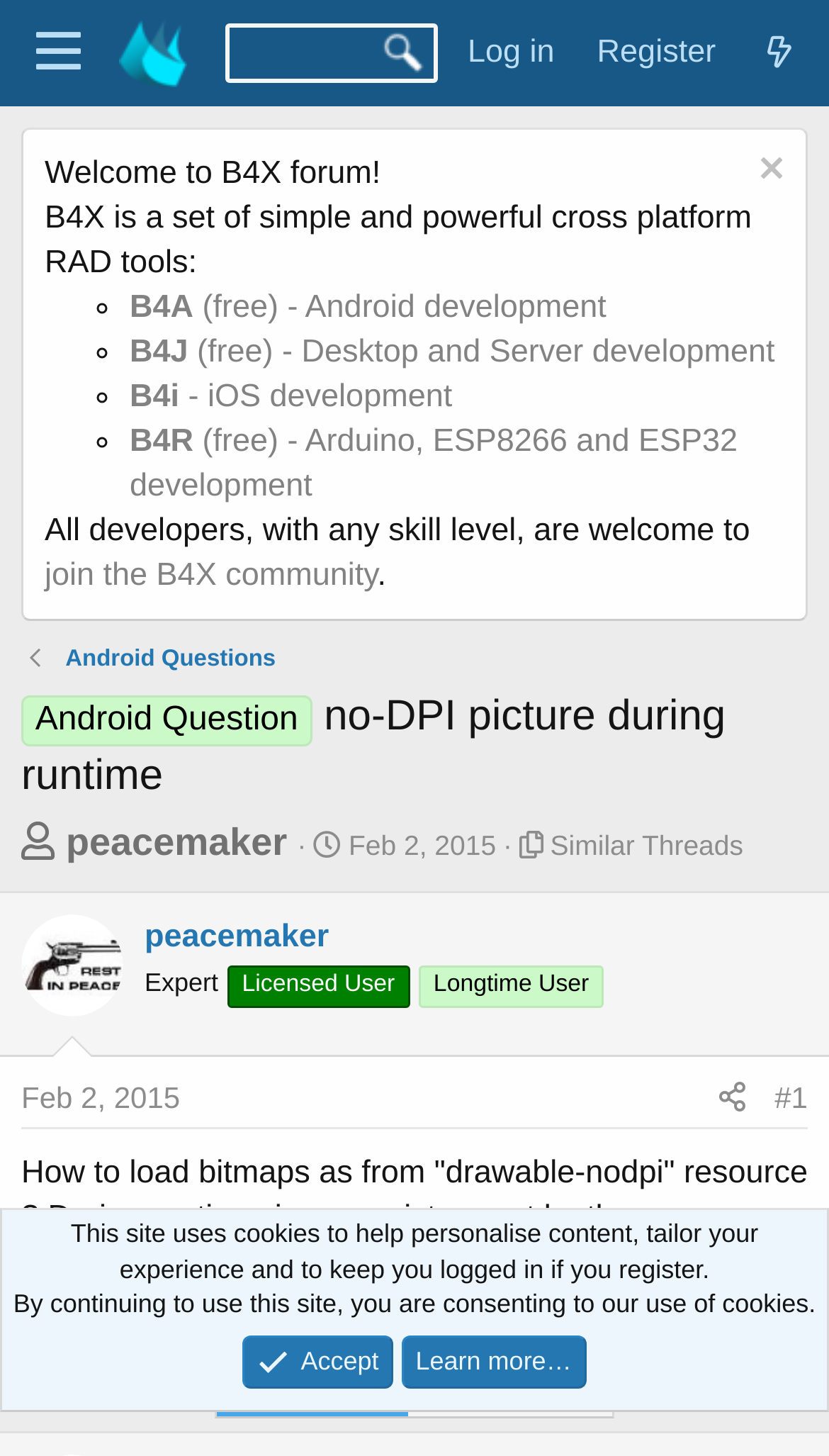What is the start date of the thread?
Refer to the image and give a detailed response to the question.

The start date of the thread can be found in the element with the text 'Start date', which is accompanied by the date 'Feb 2, 2015'.